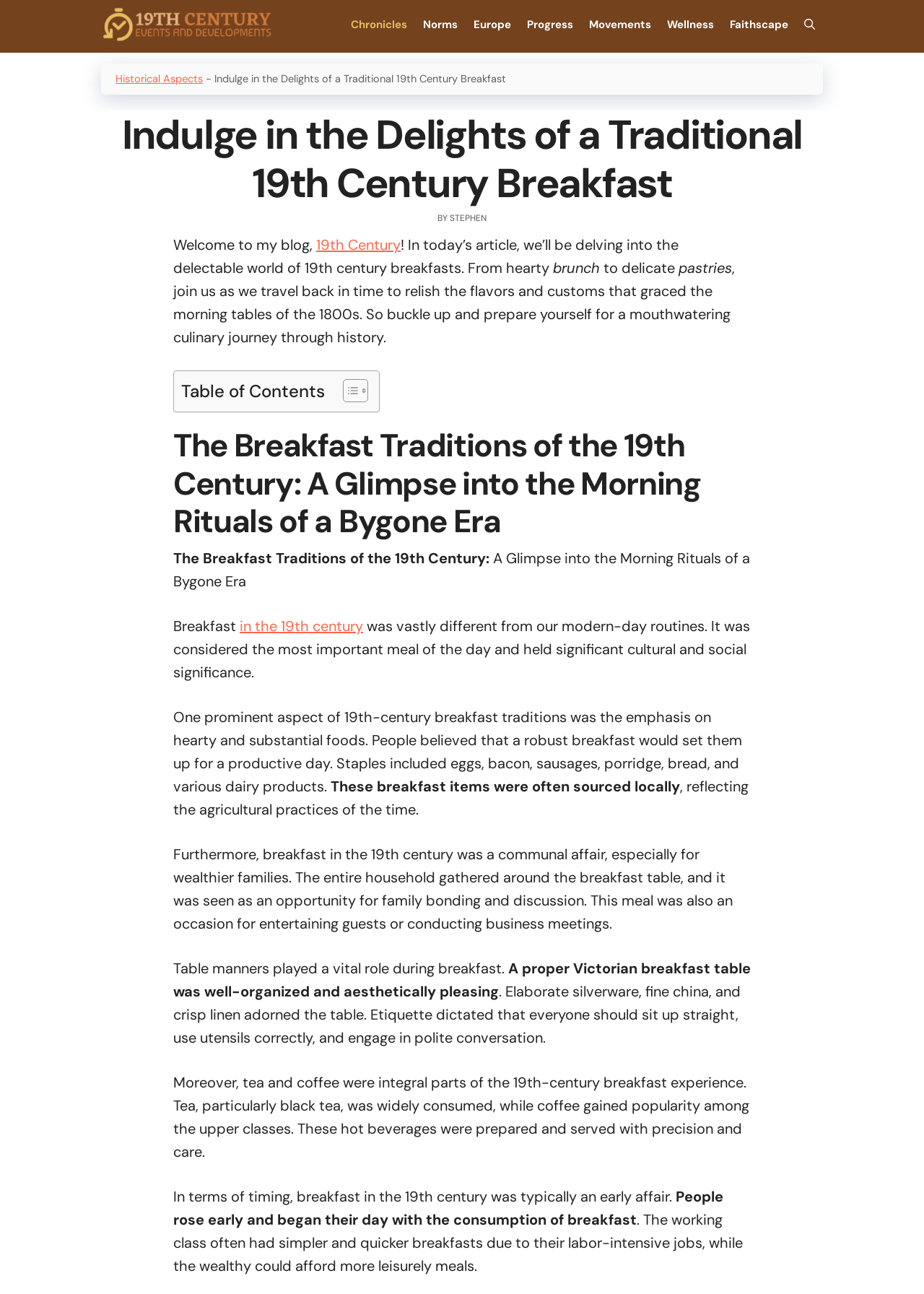What is the main topic of this webpage?
Please answer the question with a single word or phrase, referencing the image.

19th Century Breakfast